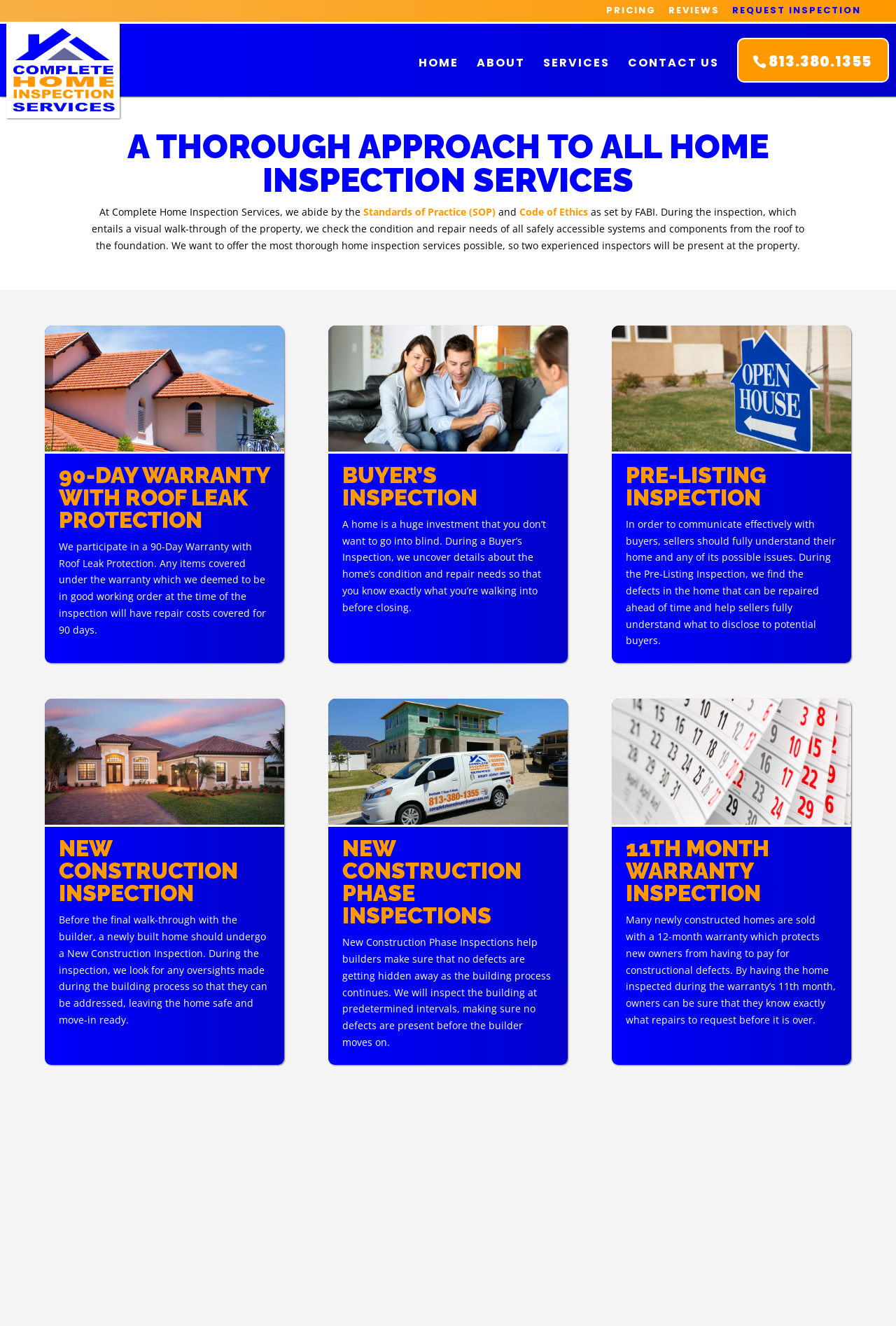Find the bounding box coordinates of the element I should click to carry out the following instruction: "Learn more about the Standards of Practice".

[0.405, 0.155, 0.553, 0.165]